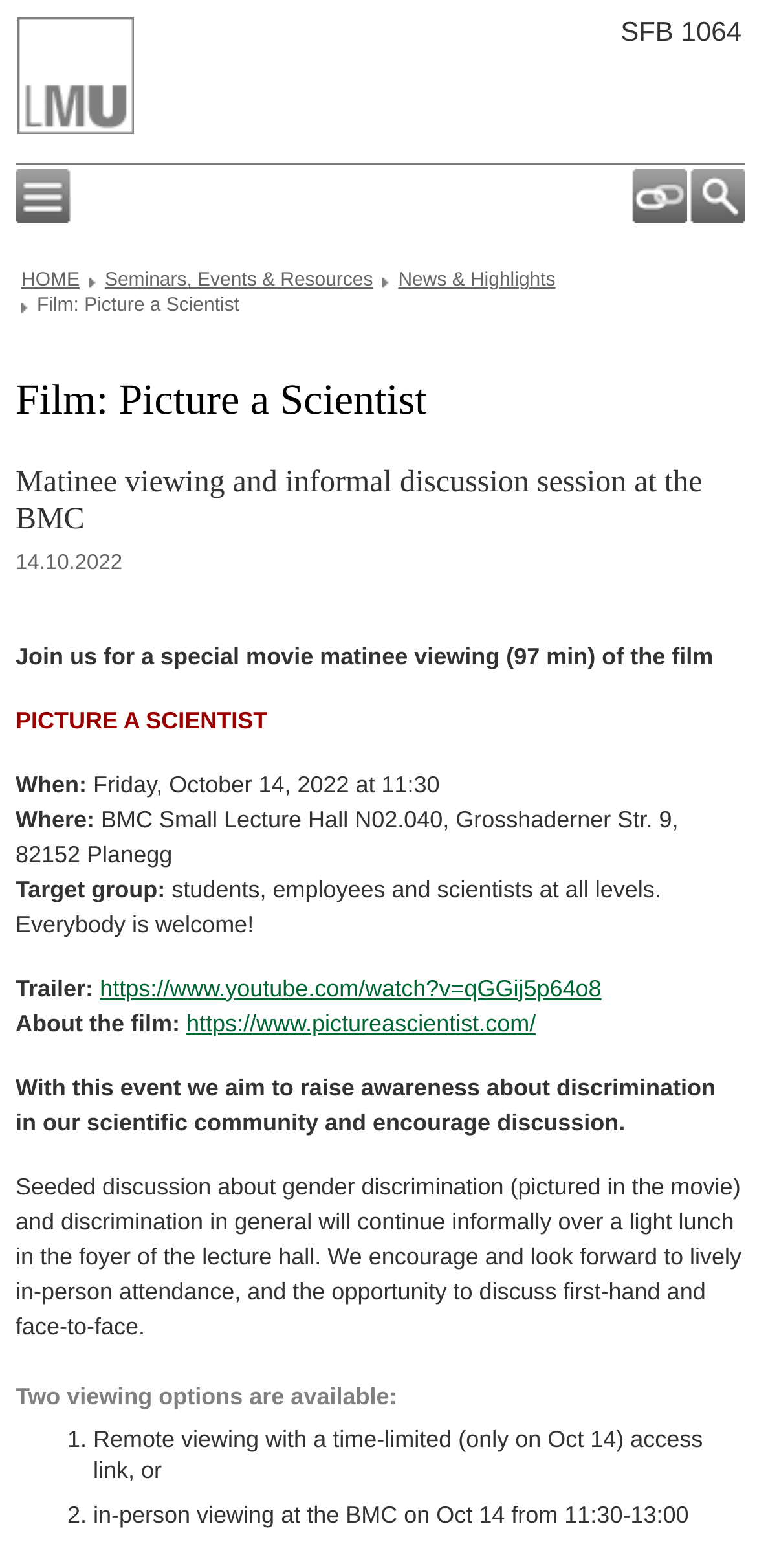What is the target group for the event?
Look at the image and respond with a one-word or short phrase answer.

Students, employees, and scientists